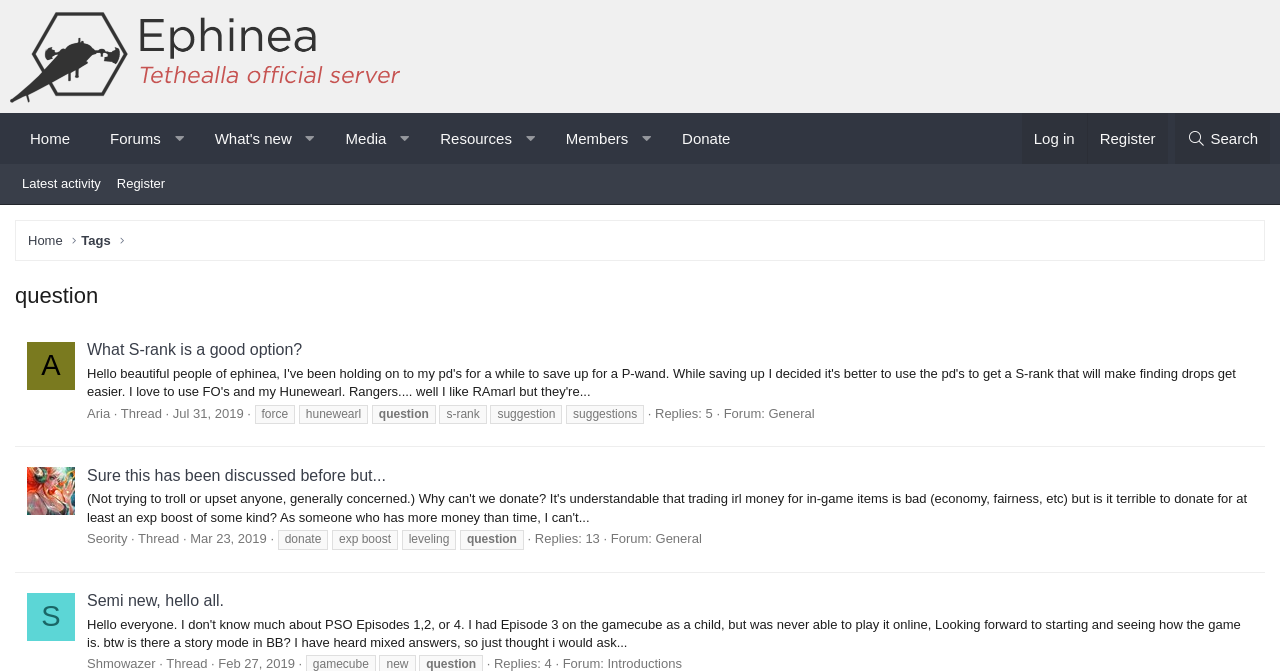Determine the bounding box coordinates of the element that should be clicked to execute the following command: "View the 'What S-rank is a good option?' thread".

[0.068, 0.509, 0.236, 0.534]